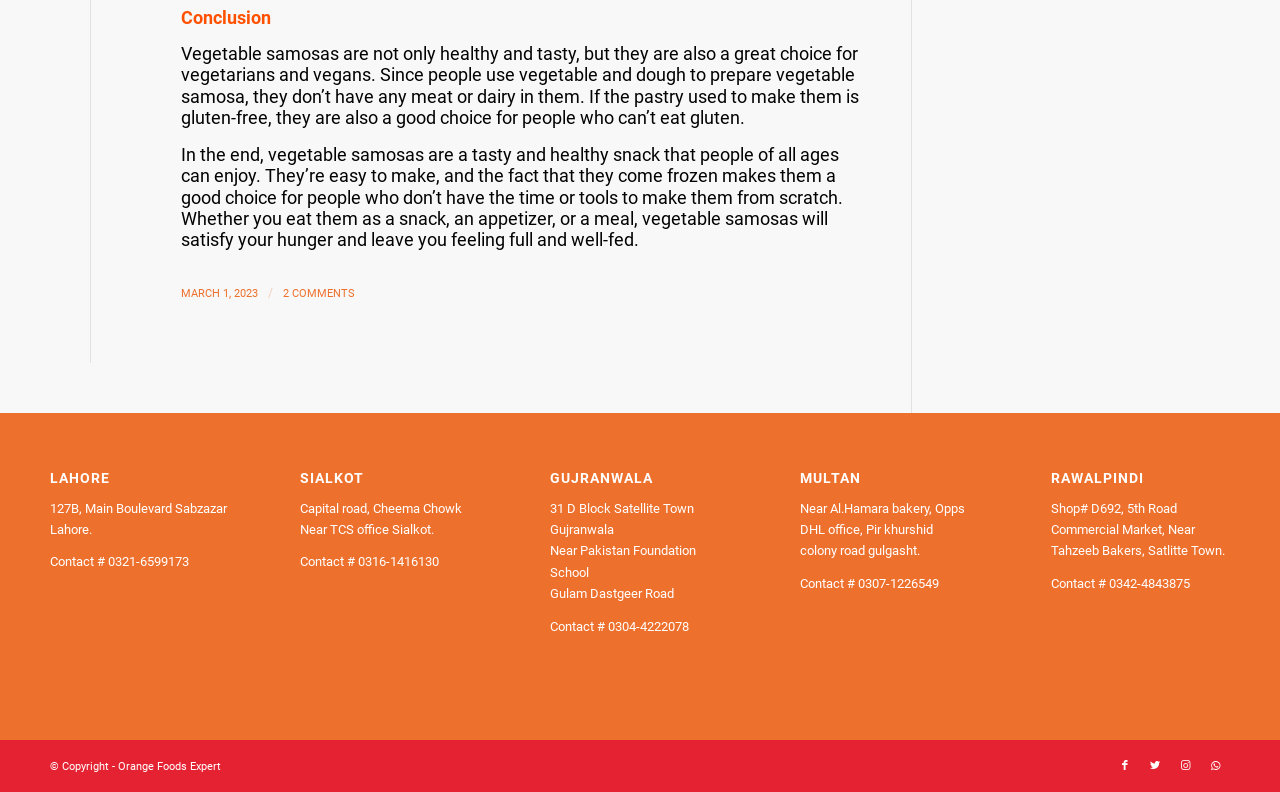Show the bounding box coordinates for the HTML element described as: "Orange Foods Expert".

[0.092, 0.959, 0.173, 0.976]